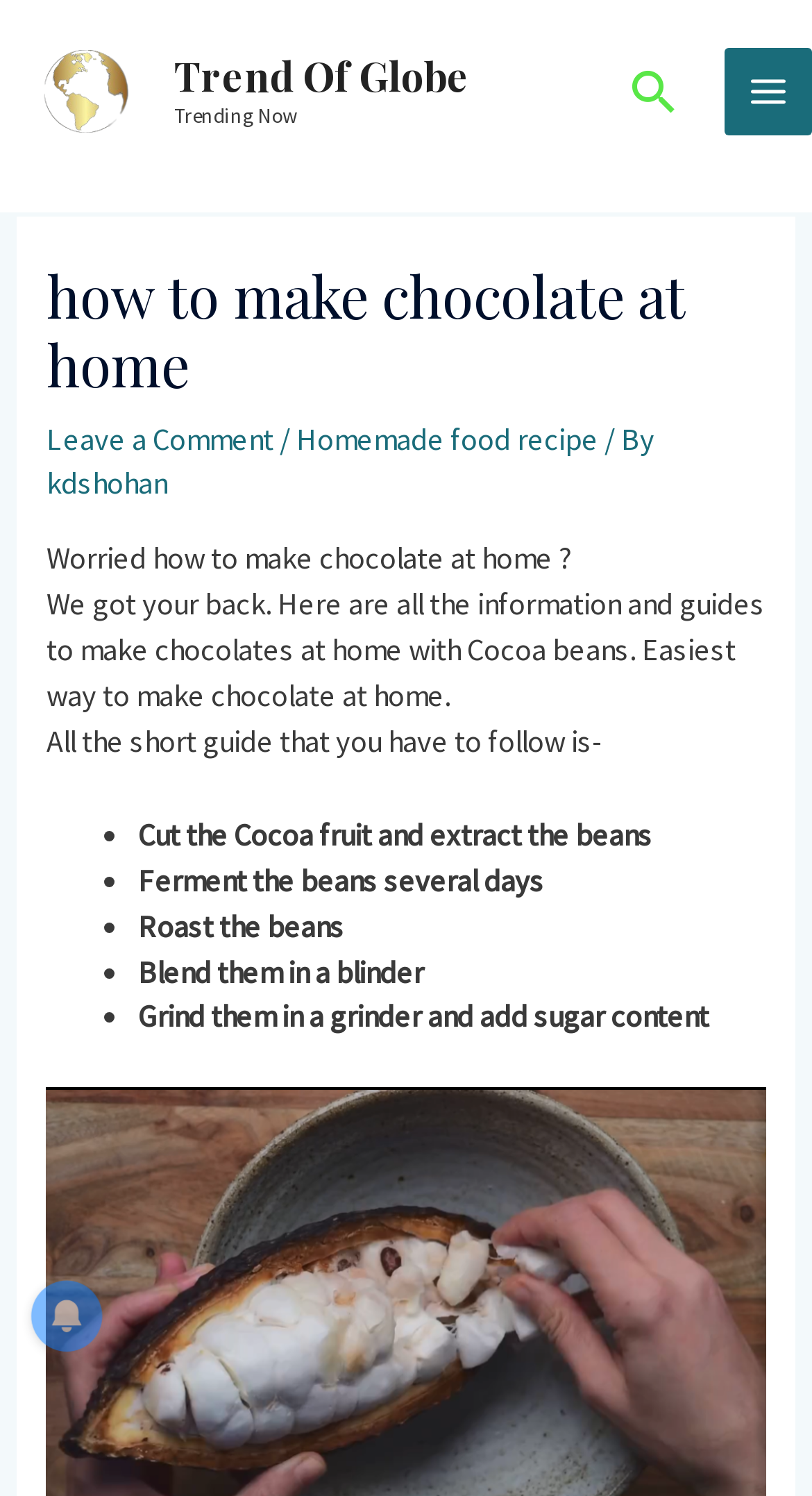Use a single word or phrase to answer the question: How many steps are involved in making chocolate at home?

5